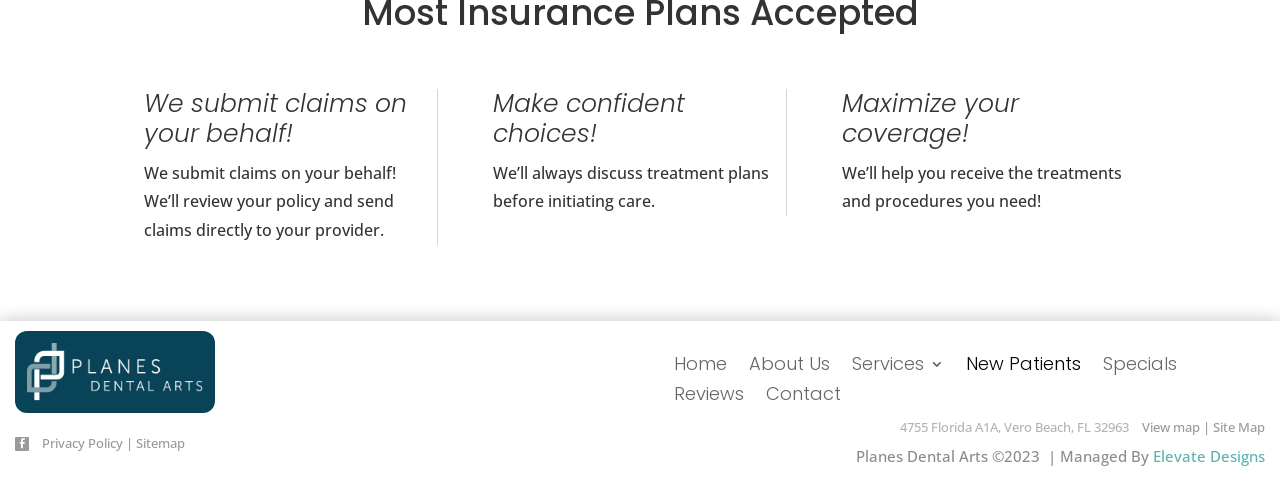How many main sections are there in the webpage?
Using the image, answer in one word or phrase.

3